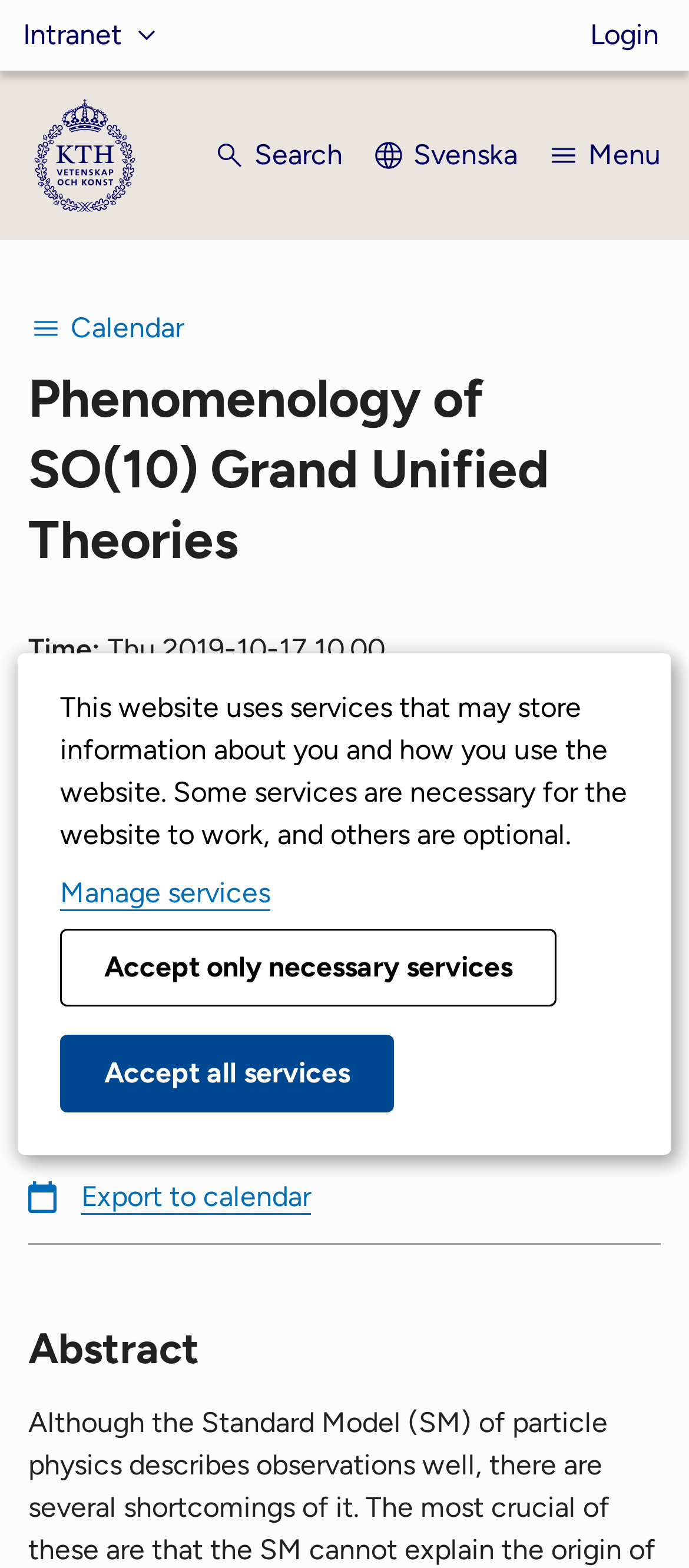Please determine the main heading text of this webpage.

Phenomenology of SO(10) Grand Unified Theories